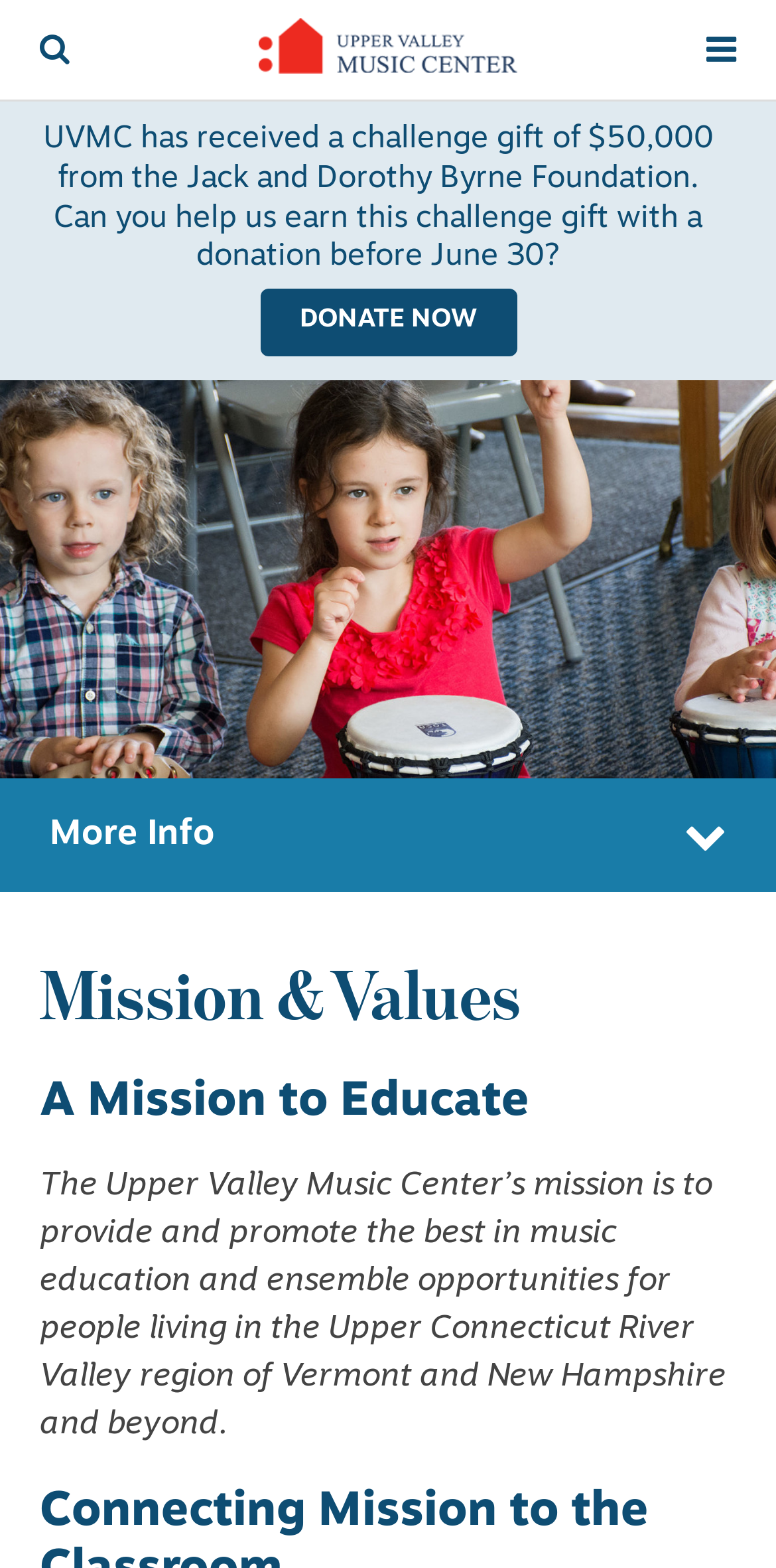Write an elaborate caption that captures the essence of the webpage.

The webpage is about the Upper Valley Music Center, with a prominent message at the top announcing a challenge gift of $50,000 from the Jack and Dorothy Byrne Foundation, urging visitors to donate before June 30. Below this message, there is a "DONATE NOW" button. 

To the right of the donation message, there is a large image taking up most of the width of the page, showing children making music at the Upper Valley Music Center. 

Below the image, there are three headings: "Mission & Values", "A Mission to Educate", and a paragraph of text that elaborates on the music center's mission to provide and promote the best in music education and ensemble opportunities for people living in the Upper Connecticut River Valley region of Vermont and New Hampshire and beyond.

At the top right corner, there is a "Toggle Menu" button. At the top left corner, there are two small links, one with a Facebook icon and another with an empty string.